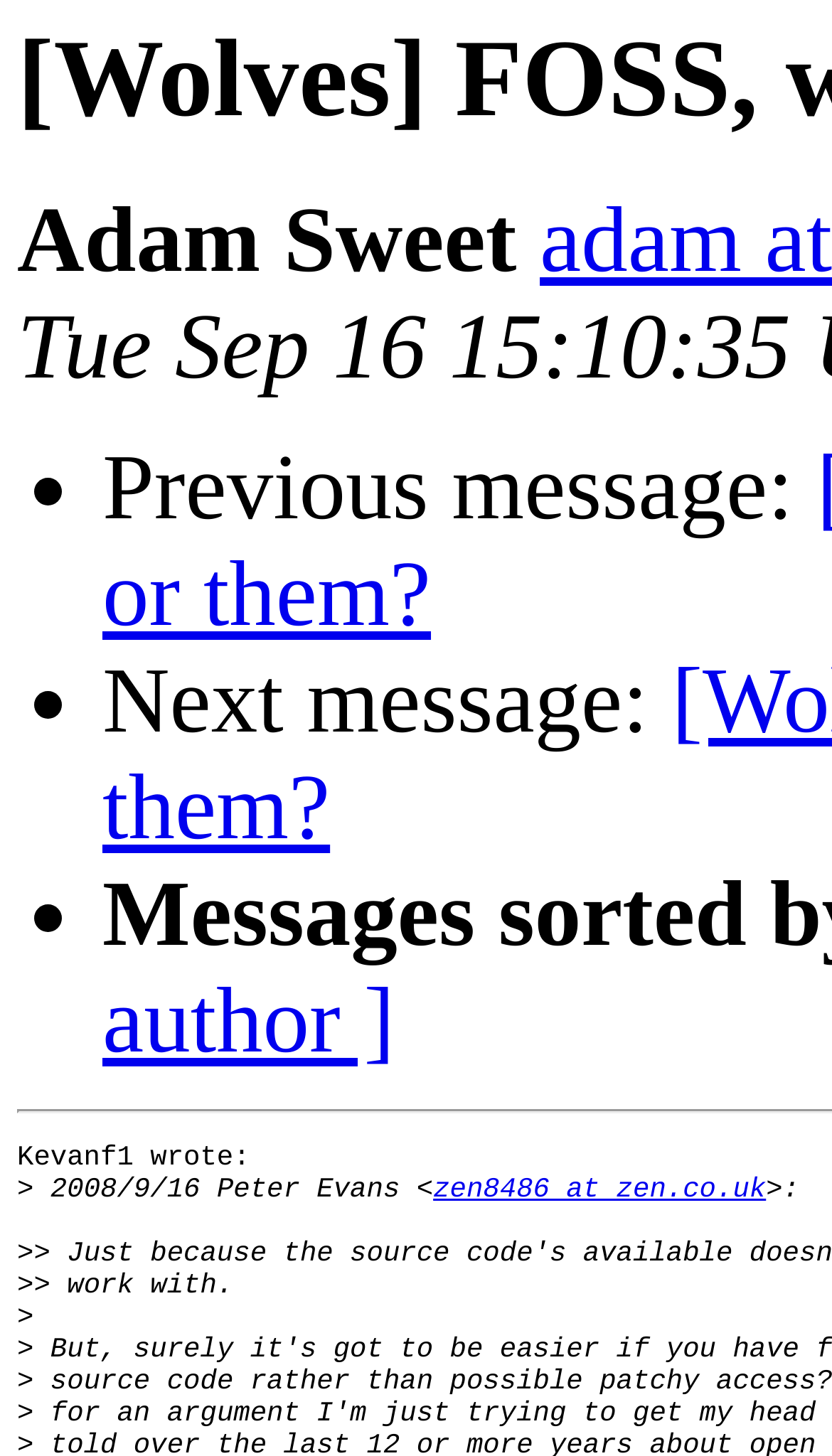What is the text written by Kevanf1?
Using the image as a reference, deliver a detailed and thorough answer to the question.

The text 'work with.' is written by Kevanf1, as indicated by the text 'Kevanf1 wrote:' above it. This suggests that Kevanf1 is the author of the message.